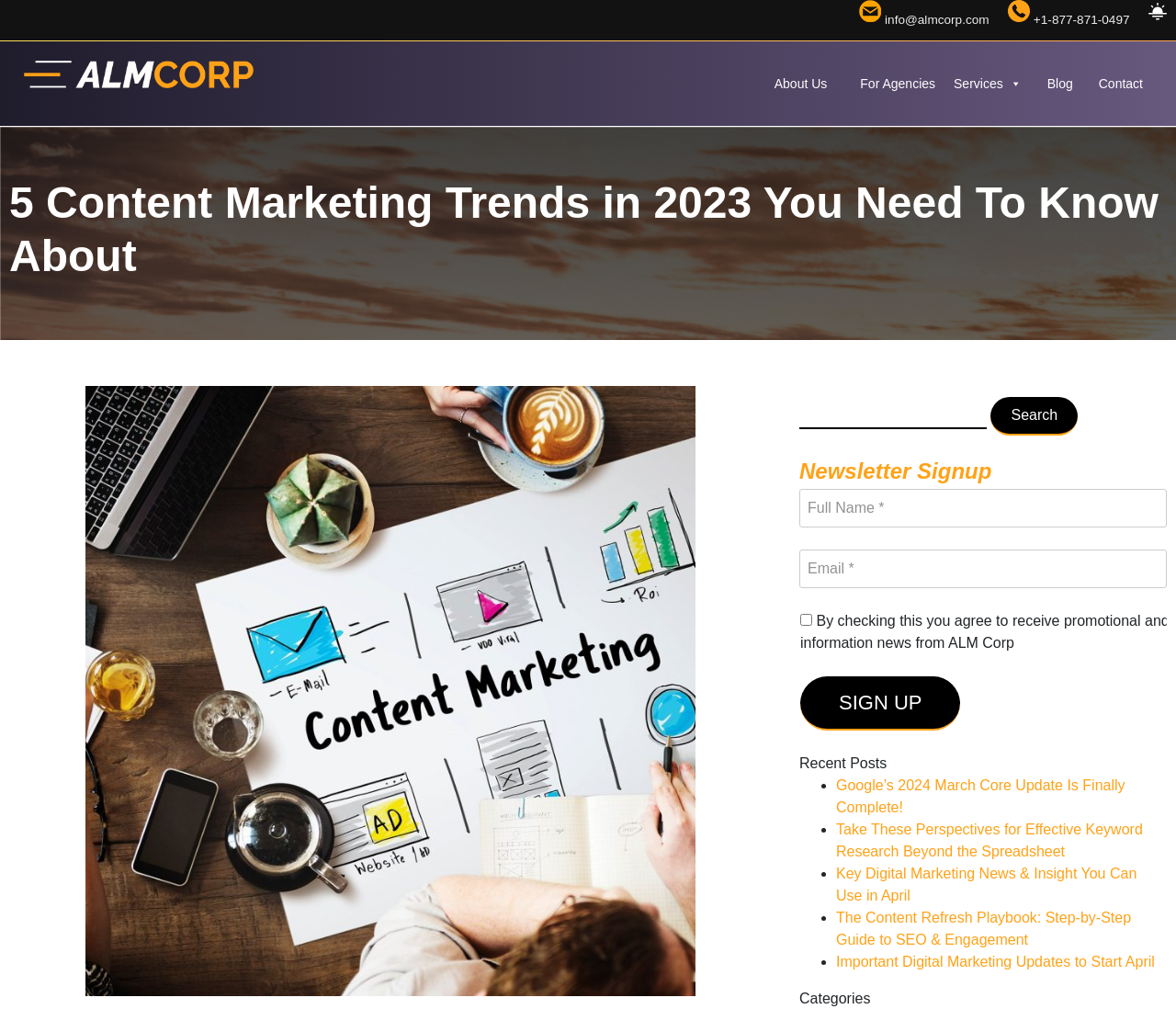Given the element description, predict the bounding box coordinates in the format (top-left x, top-left y, bottom-right x, bottom-right y). Make sure all values are between 0 and 1. Here is the element description: parent_node: Search for: name="s"

[0.68, 0.383, 0.839, 0.425]